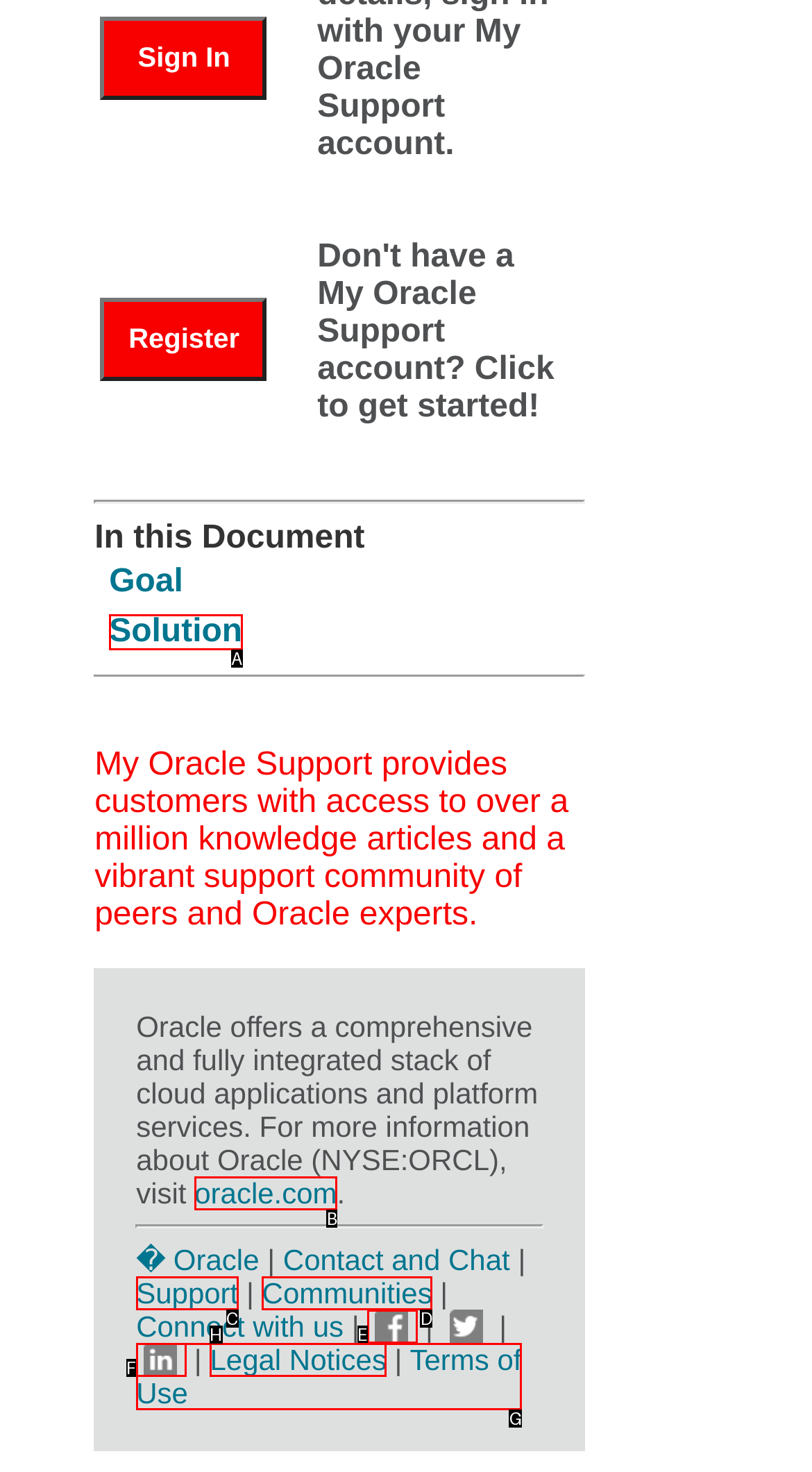Determine which option matches the element description: Communities
Reply with the letter of the appropriate option from the options provided.

D